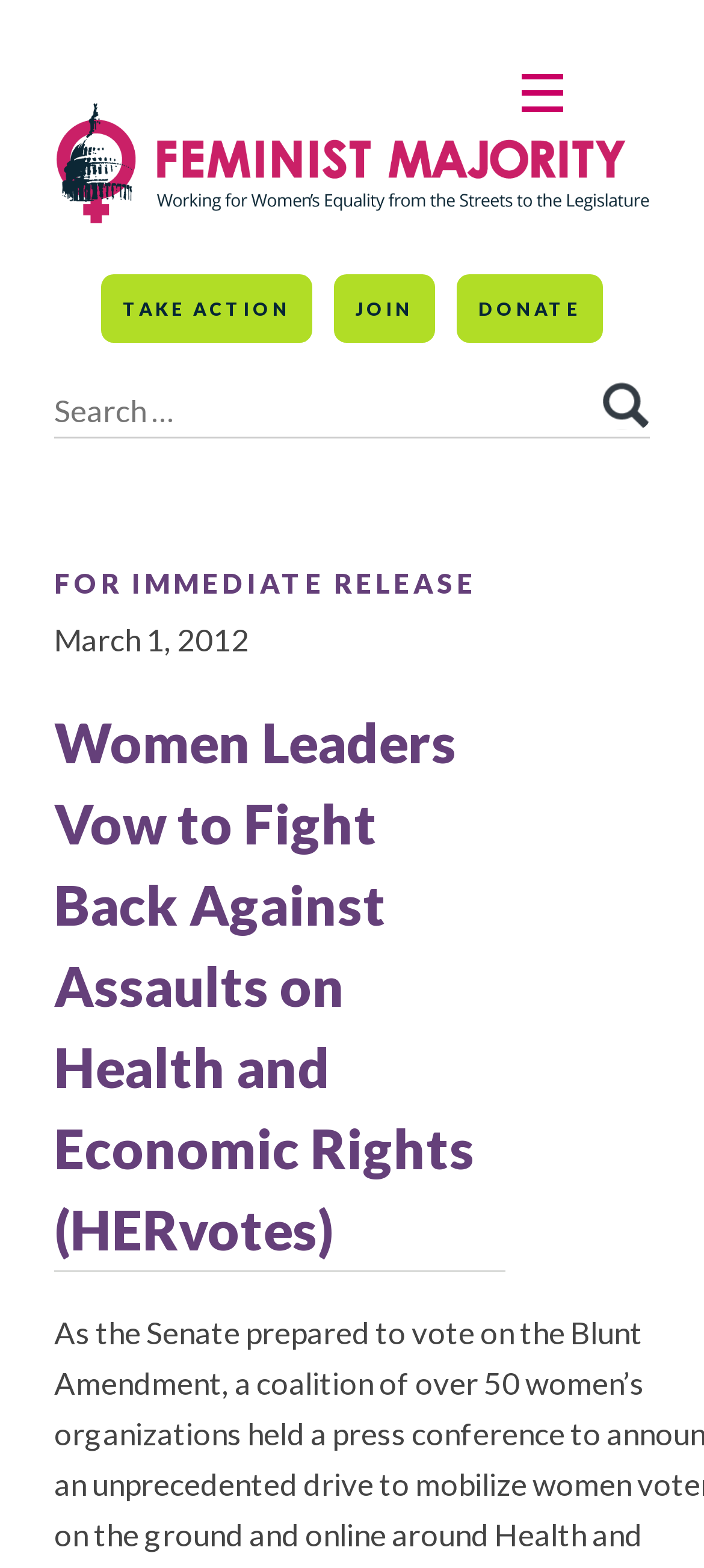How many images are in the top section?
Using the visual information, answer the question in a single word or phrase.

1